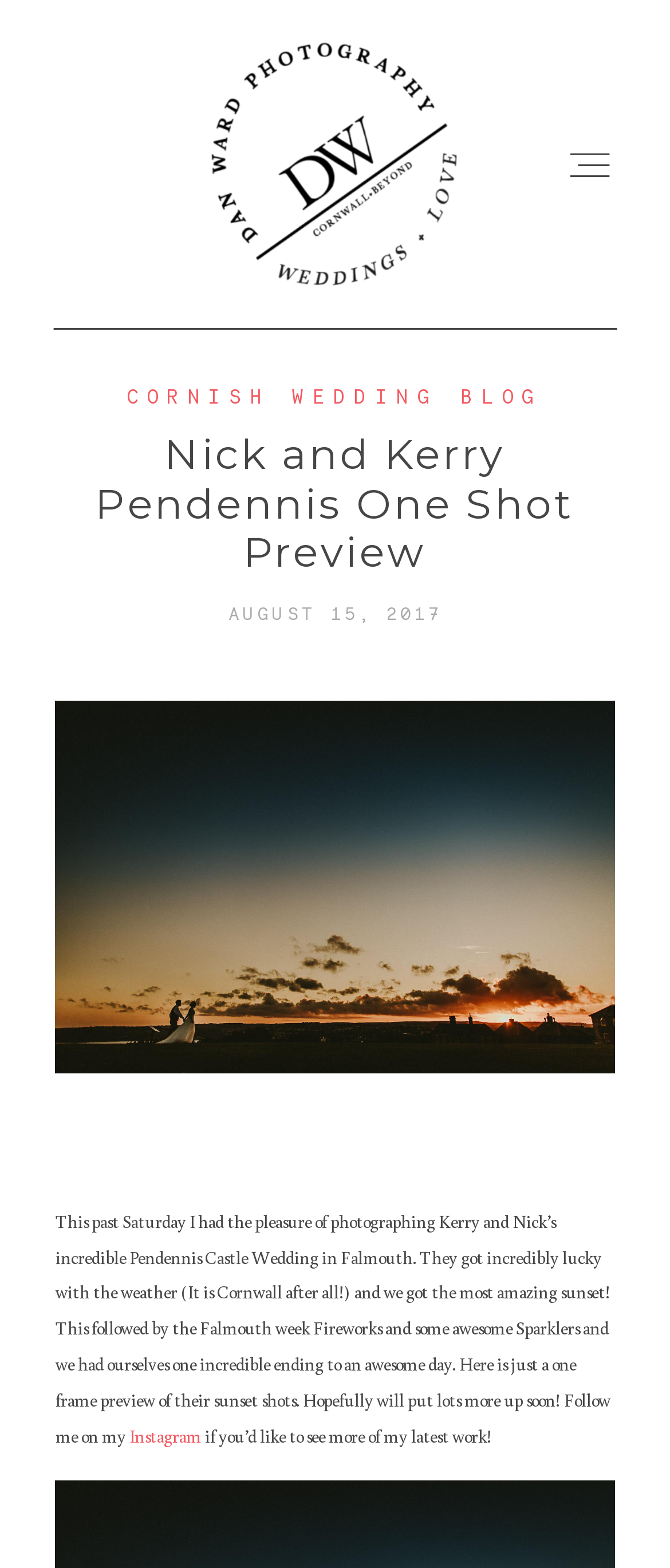What is the photographer's name?
Please provide a single word or phrase in response based on the screenshot.

Dan Ward